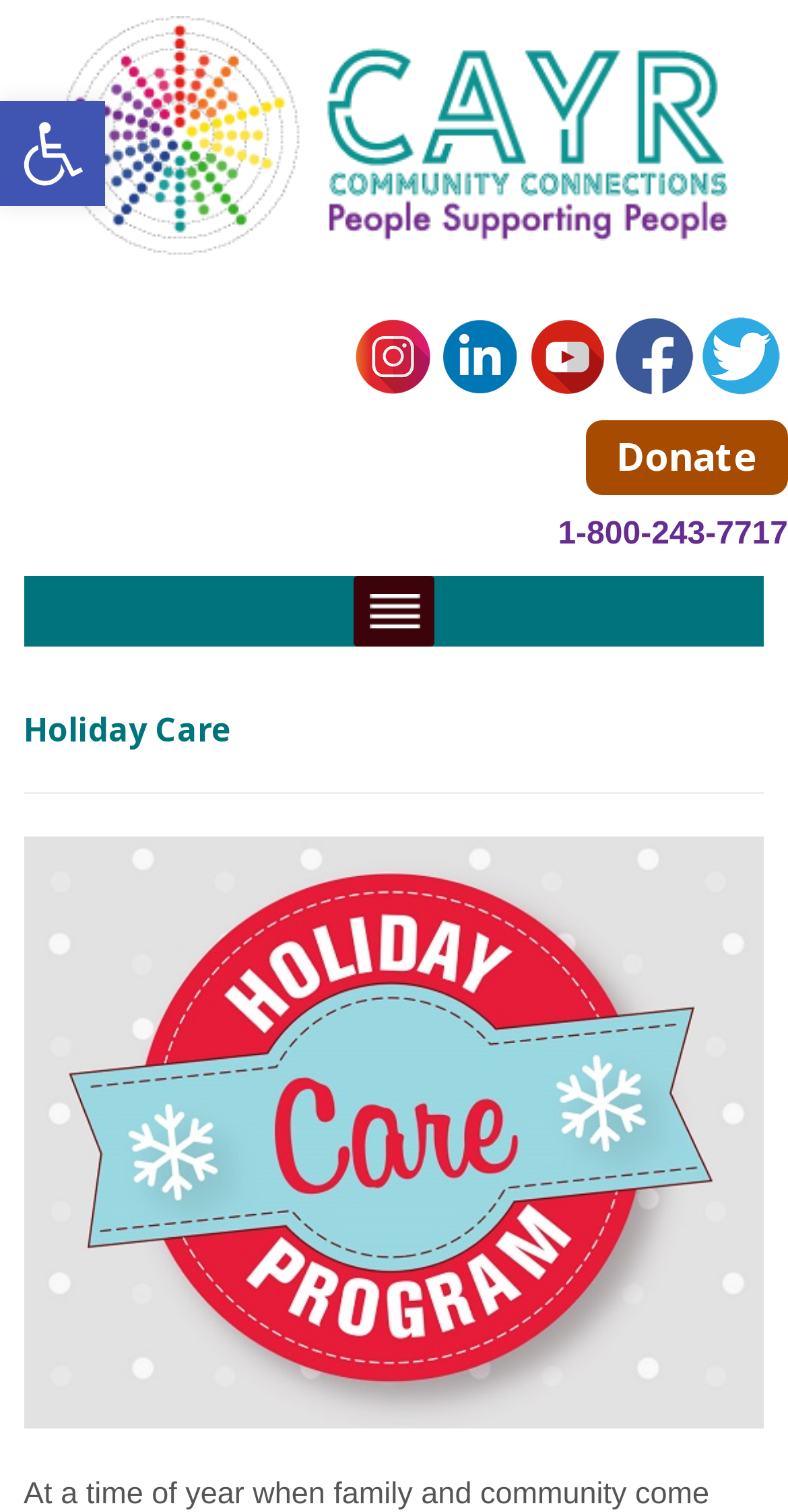How many social media icons are present?
Refer to the image and give a detailed answer to the question.

I counted the number of image elements with text 'Twitter Icon', 'Facebook Icon', 'YouTube Icon', 'LinkedIn Icon', and 'Instagram Icon' which are likely to be social media icons.